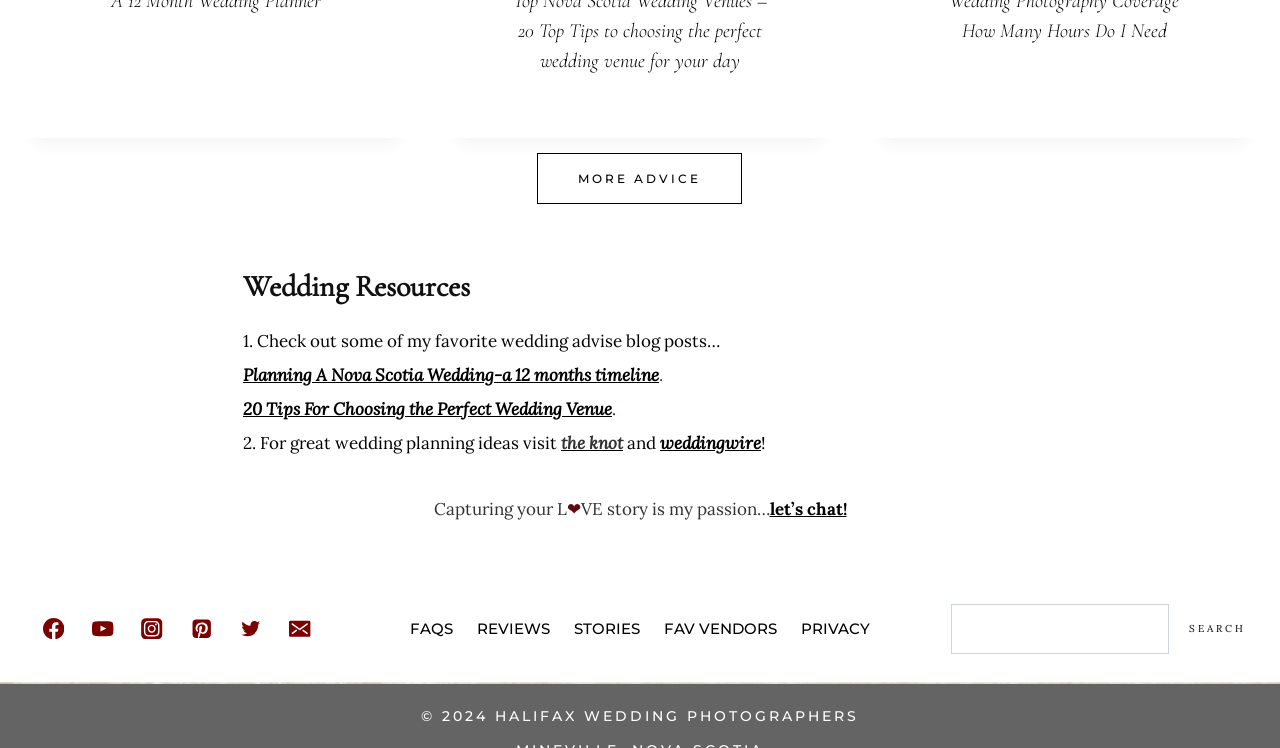Kindly determine the bounding box coordinates of the area that needs to be clicked to fulfill this instruction: "read the blog".

None